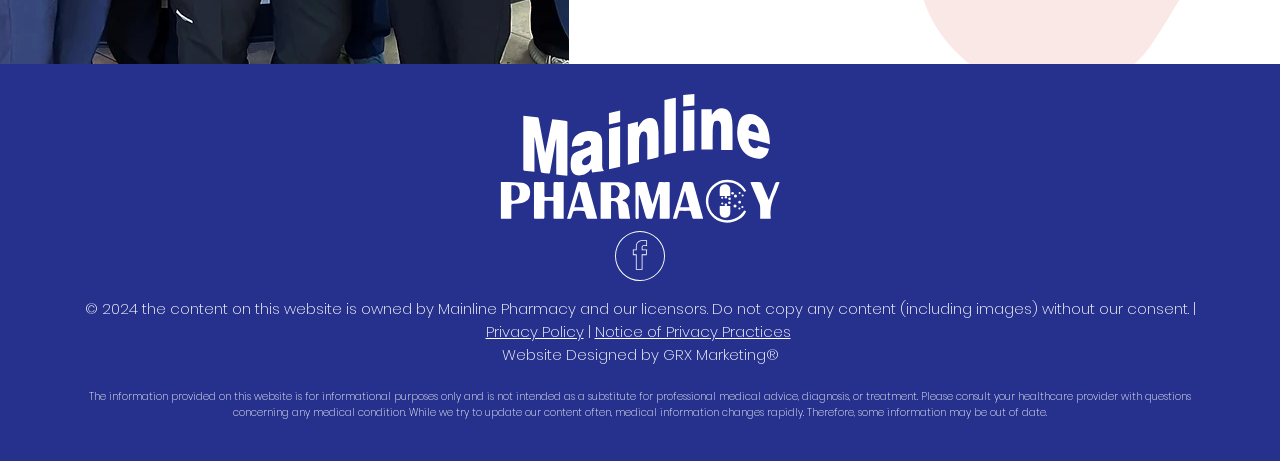Answer the question briefly using a single word or phrase: 
What is the name of the company that designed the website?

GRX Marketing